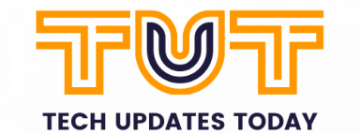Craft a thorough explanation of what is depicted in the image.

The image features the logo of "Tech Updates Today" (TUT), showcasing a modern and vibrant design. The logo prominently displays the letters "TUT" in a bold, stylized format, combining orange and navy hues for a striking visual effect. Below the letters, the full name "TECH UPDATES TODAY" is presented in a clean, easily legible font, establishing a professional yet contemporary brand identity. This logo serves as a visual anchor for the website, emphasizing its focus on delivering the latest news and updates in technology.